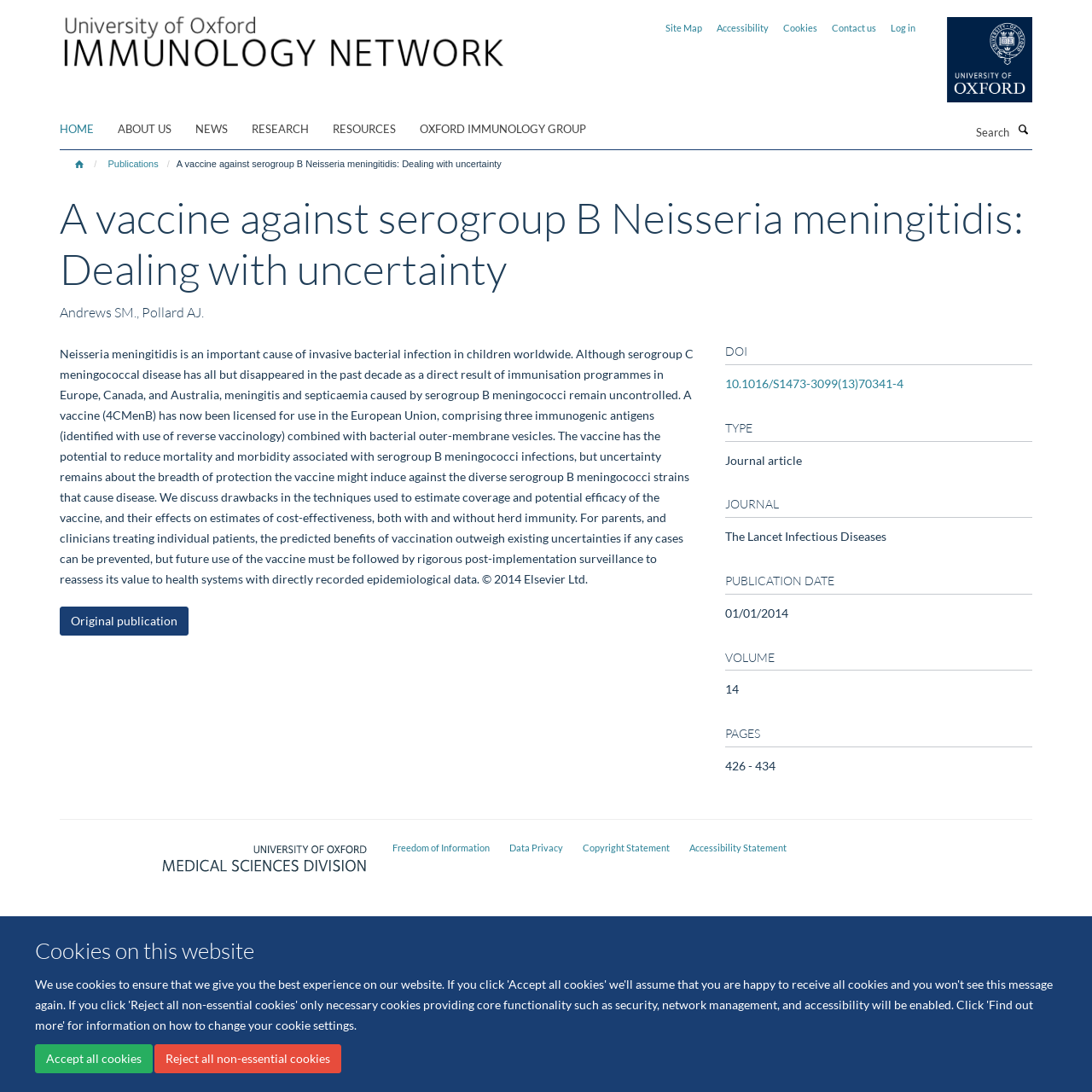What is the name of the journal where the article was published?
Please provide an in-depth and detailed response to the question.

I found the answer by looking at the section on the webpage that lists the publication details, specifically the heading 'JOURNAL' and the text 'The Lancet Infectious Diseases'.